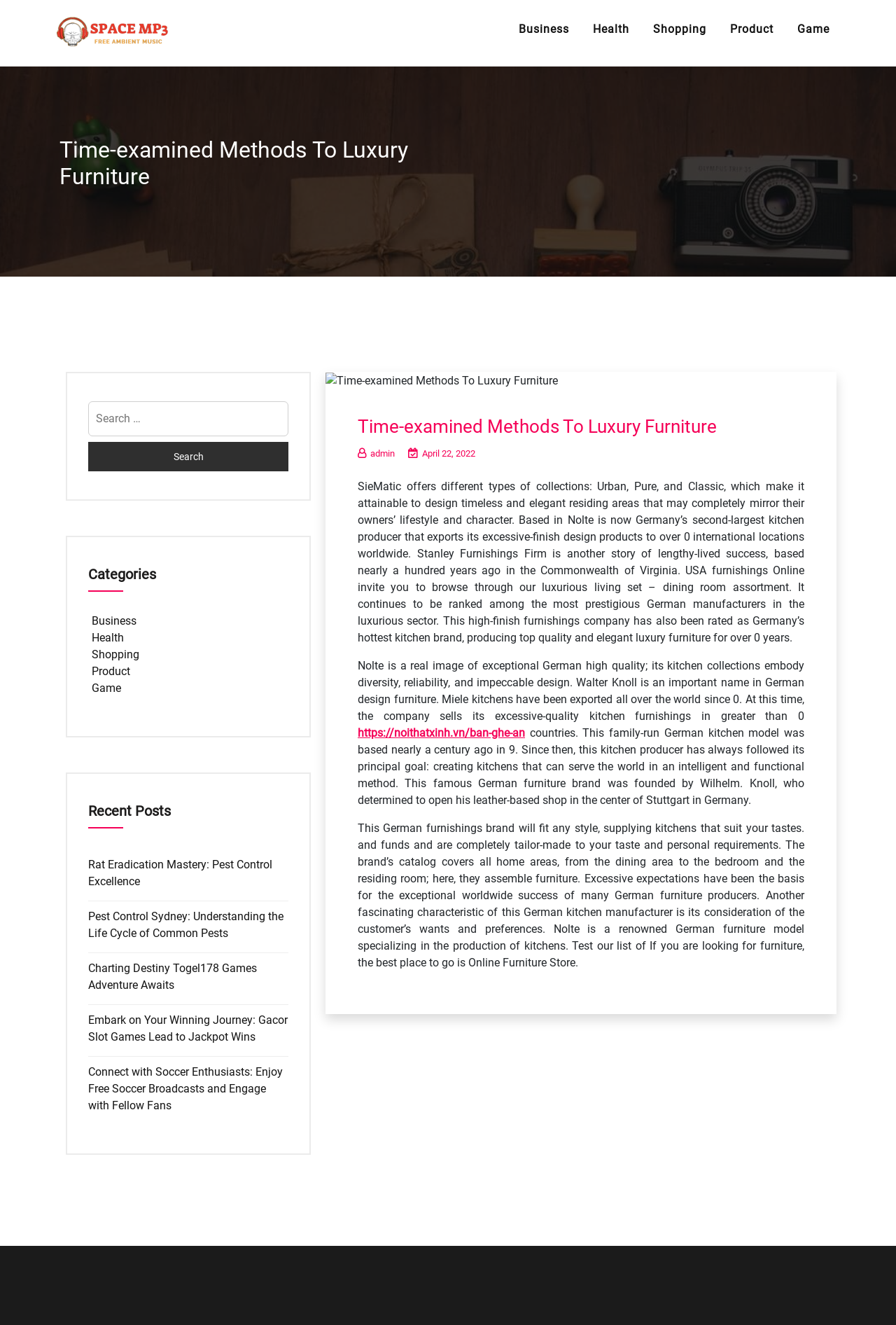Given the description "Time-examined Methods To Luxury Furniture", determine the bounding box of the corresponding UI element.

[0.399, 0.314, 0.8, 0.33]